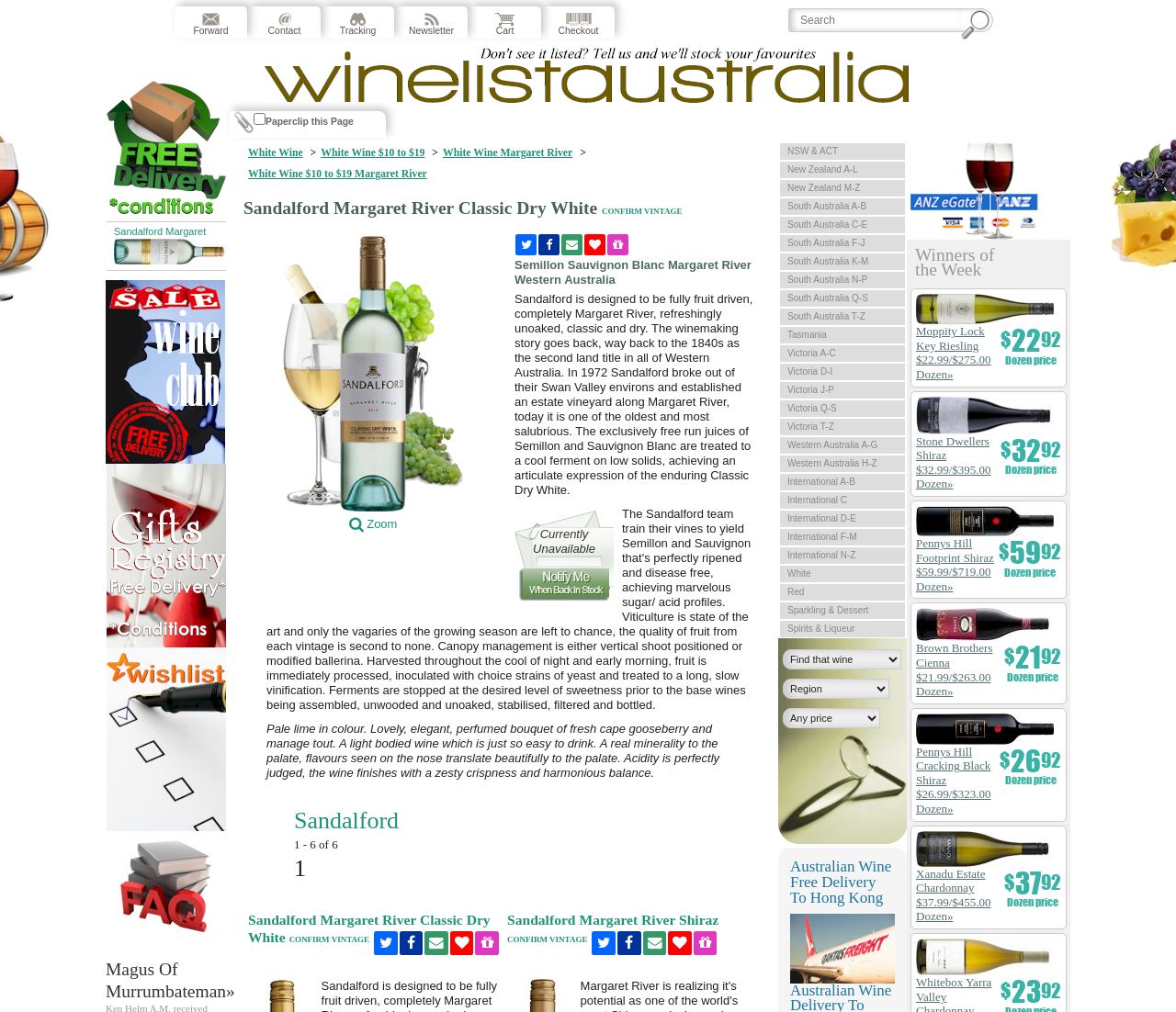Kindly determine the bounding box coordinates of the area that needs to be clicked to fulfill this instruction: "View the wine club".

[0.09, 0.36, 0.191, 0.373]